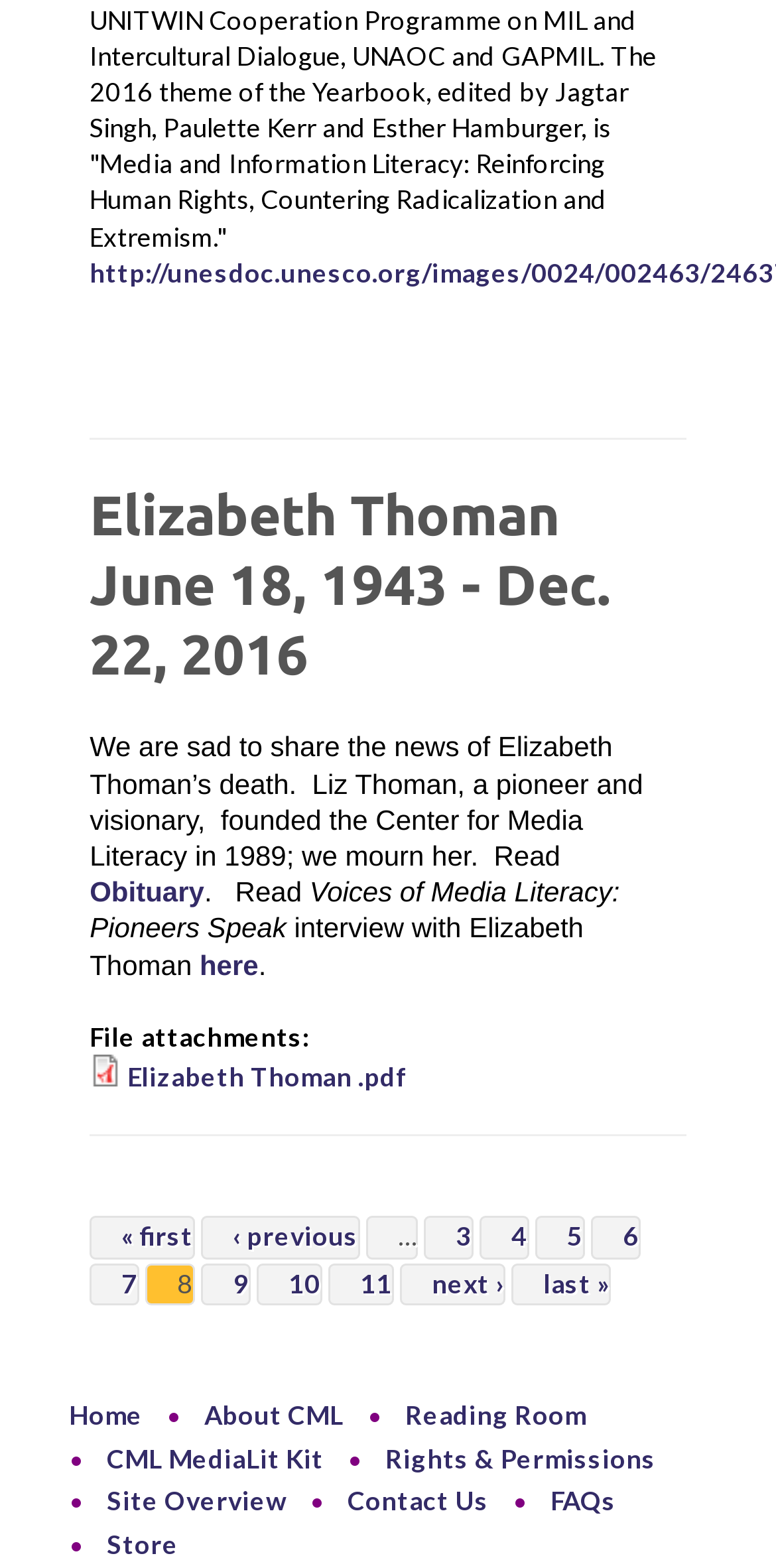Who founded the Center for Media Literacy?
Please use the image to provide a one-word or short phrase answer.

Liz Thoman